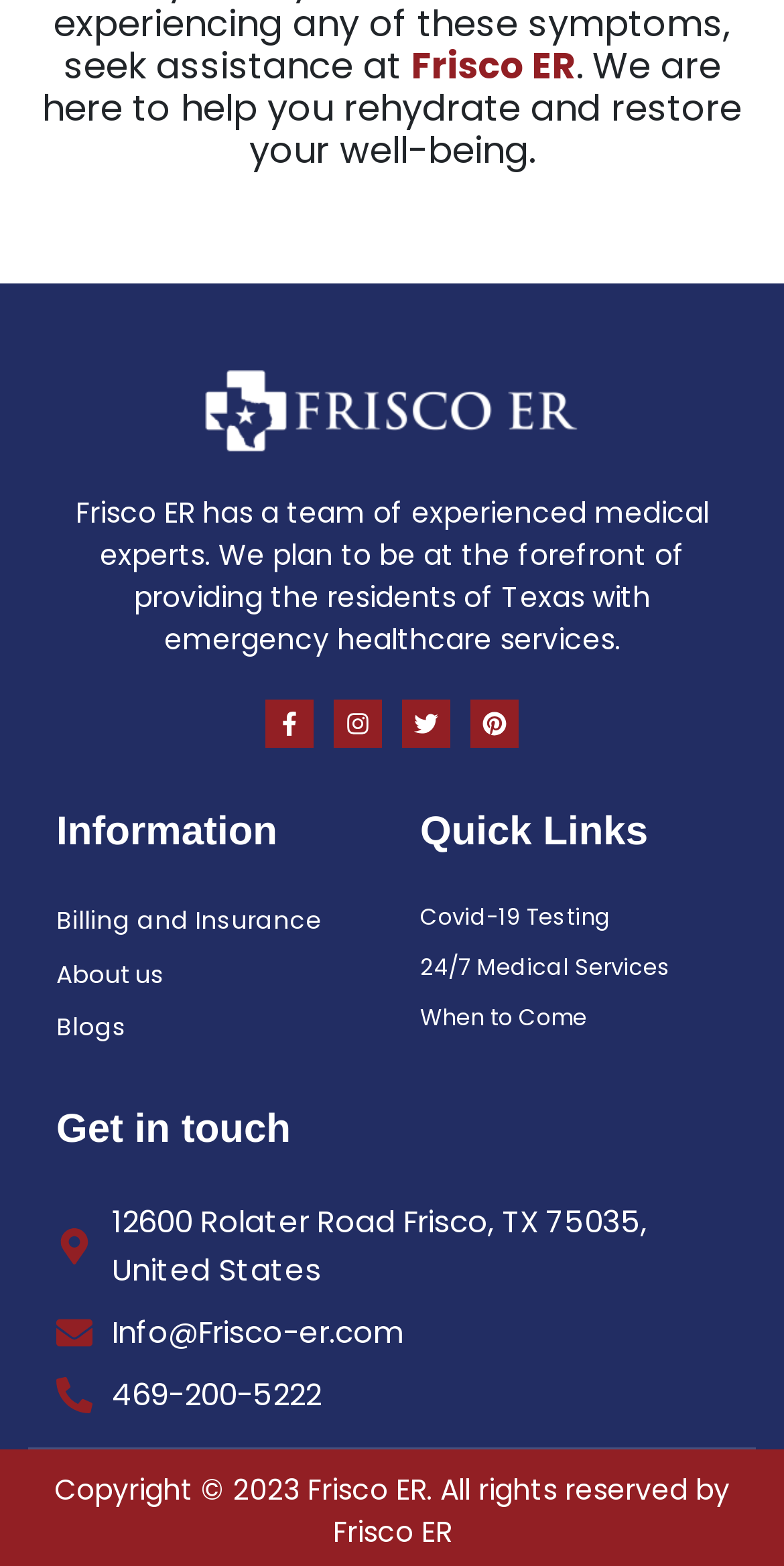Identify the bounding box coordinates of the HTML element based on this description: "Blogs".

[0.072, 0.643, 0.464, 0.667]